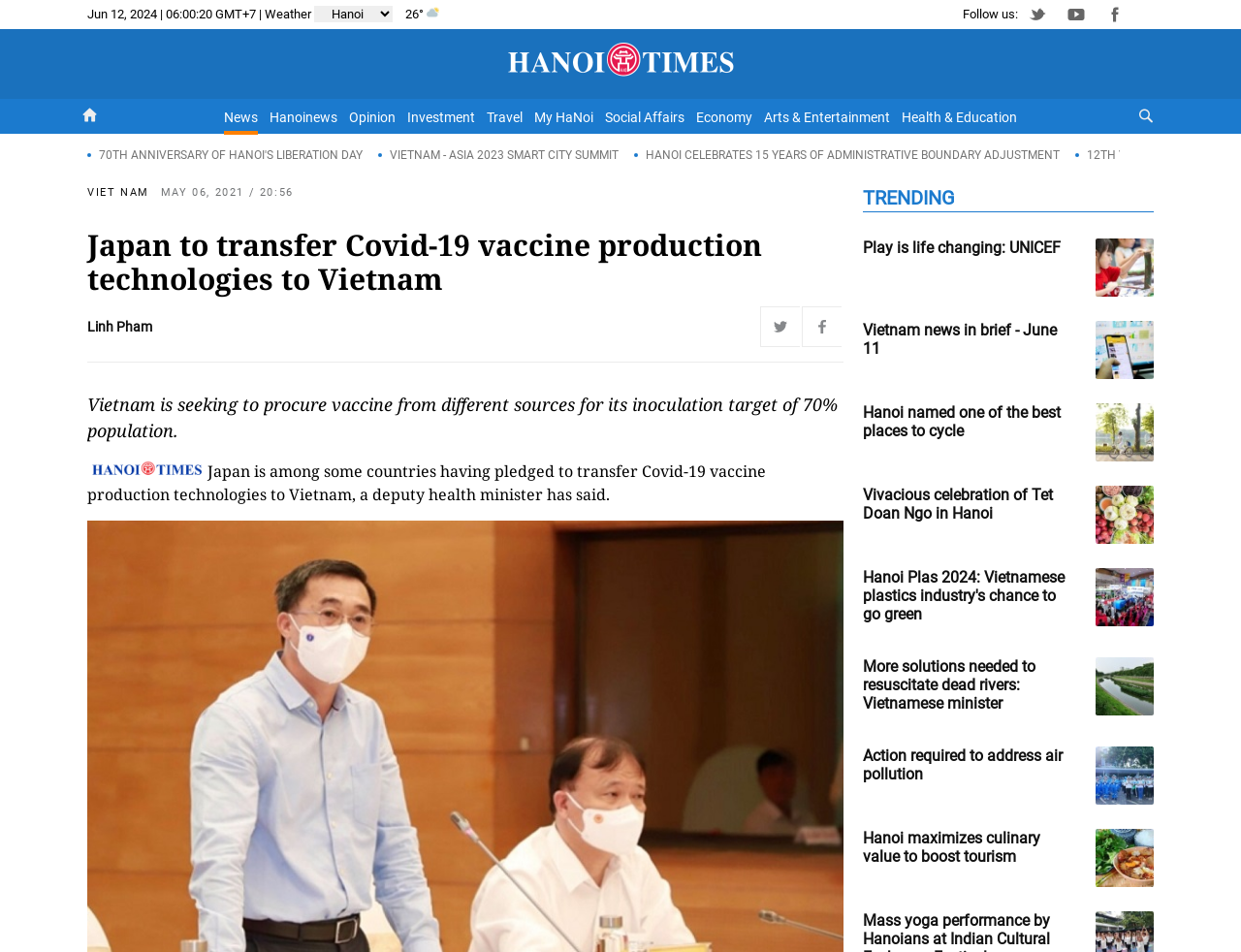Please provide the bounding box coordinates in the format (top-left x, top-left y, bottom-right x, bottom-right y). Remember, all values are floating point numbers between 0 and 1. What is the bounding box coordinate of the region described as: Play is life changing: UNICEF

[0.695, 0.251, 0.93, 0.312]